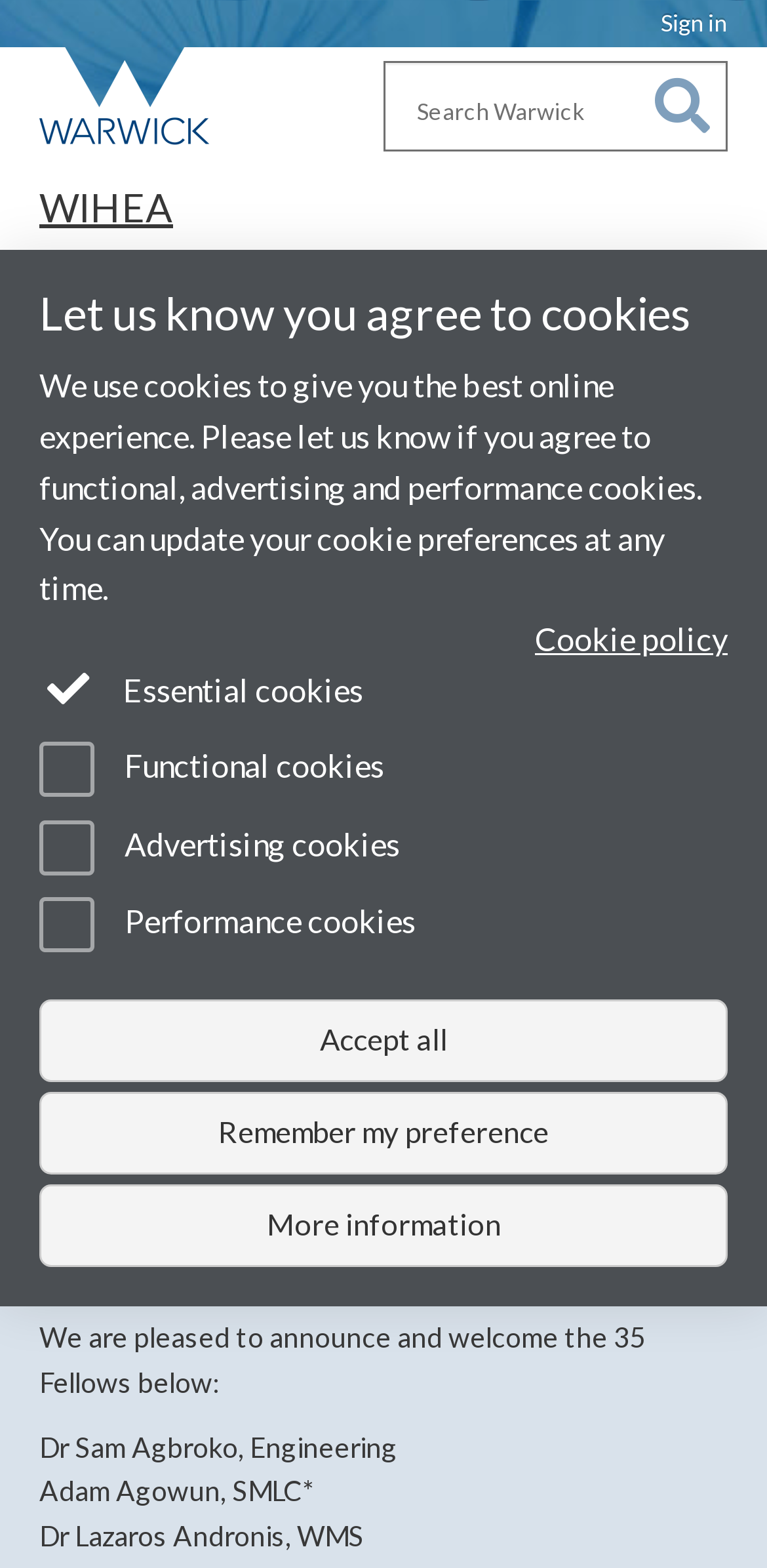Specify the bounding box coordinates of the area to click in order to follow the given instruction: "Read news and events calendar."

[0.051, 0.174, 0.449, 0.202]